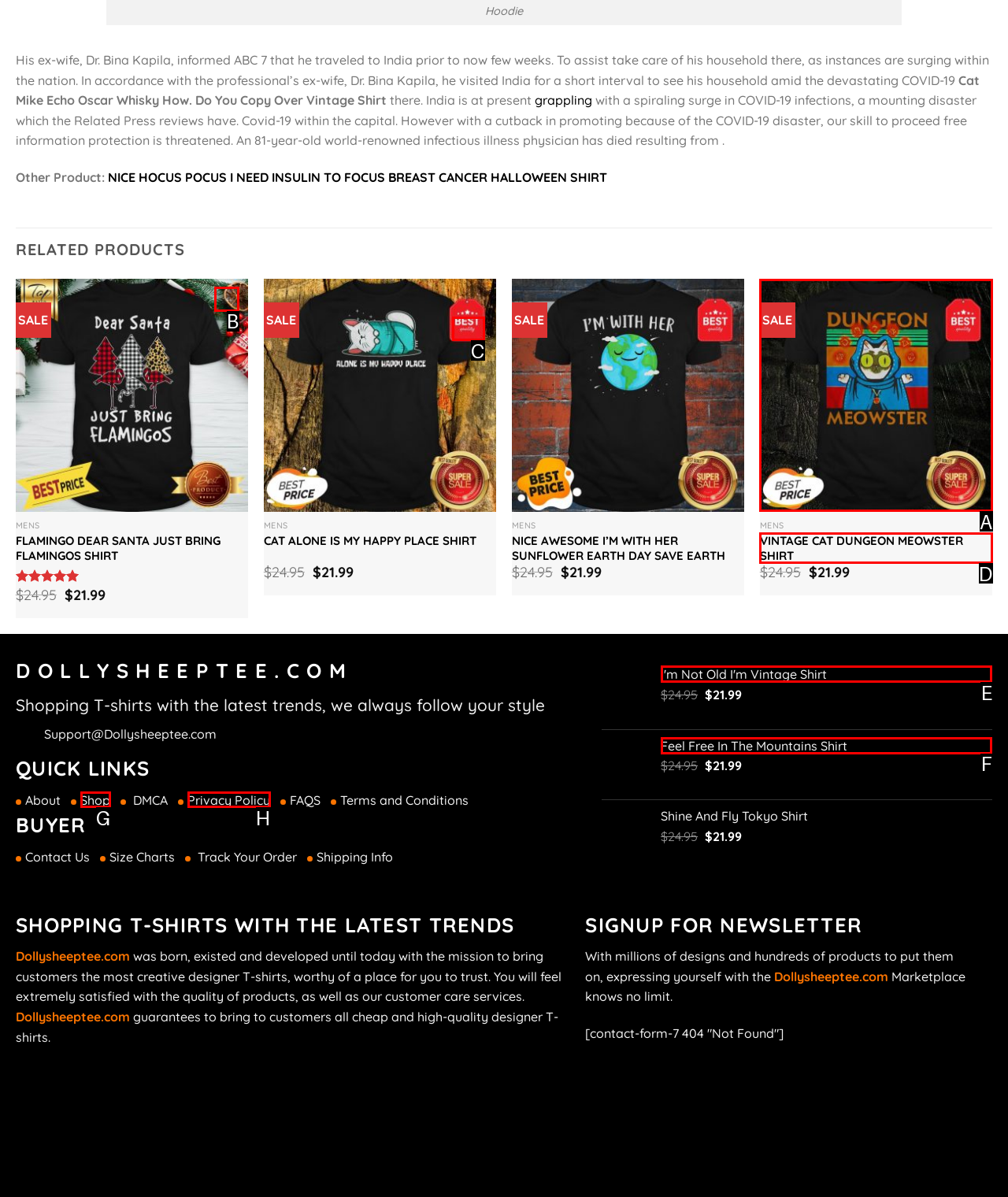Identify which lettered option completes the task: Click on the 'Wishlist' button. Provide the letter of the correct choice.

B